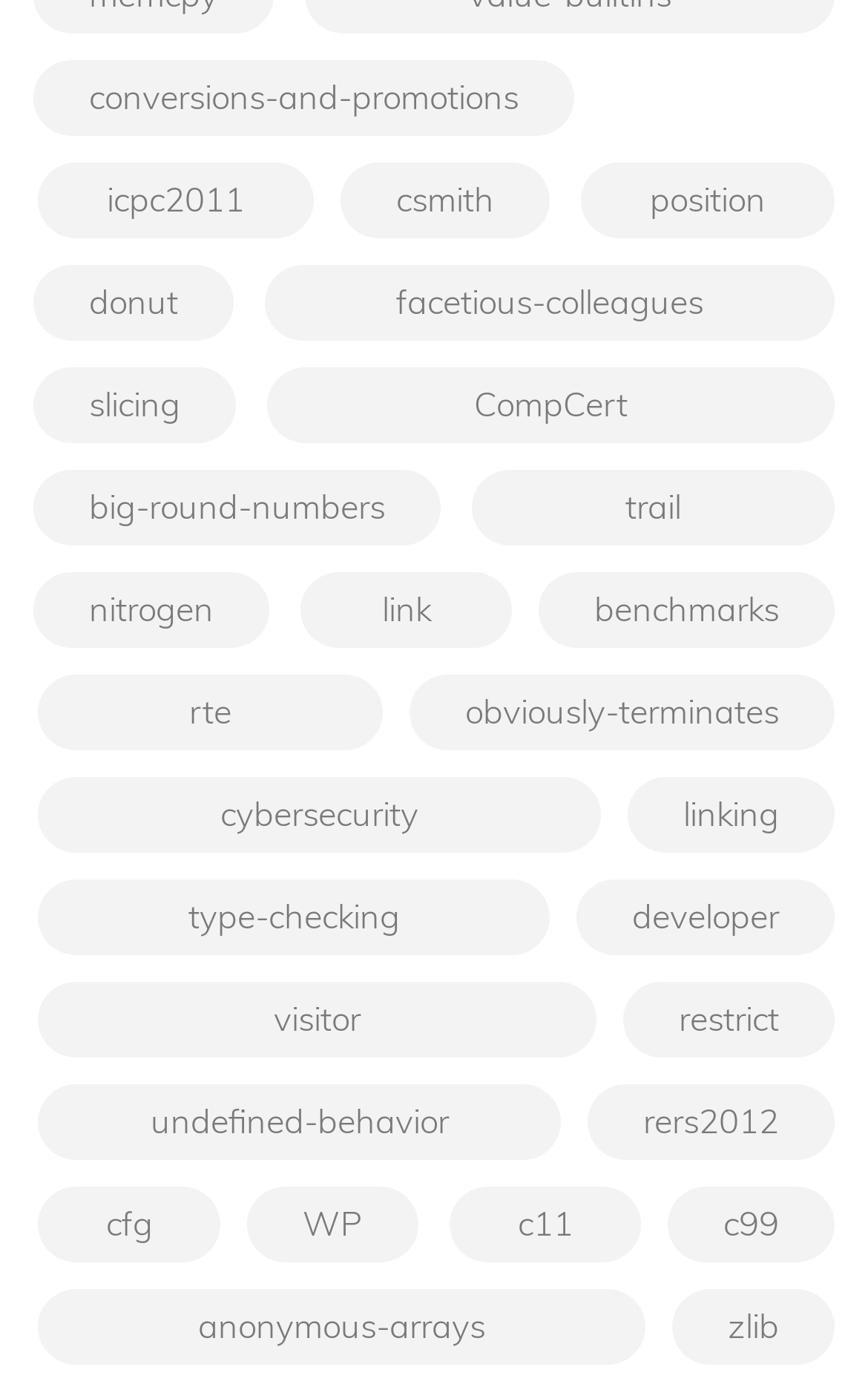Please specify the coordinates of the bounding box for the element that should be clicked to carry out this instruction: "Browse the 'Electrolytic Tin Plate' products". The coordinates must be four float numbers between 0 and 1, formatted as [left, top, right, bottom].

None